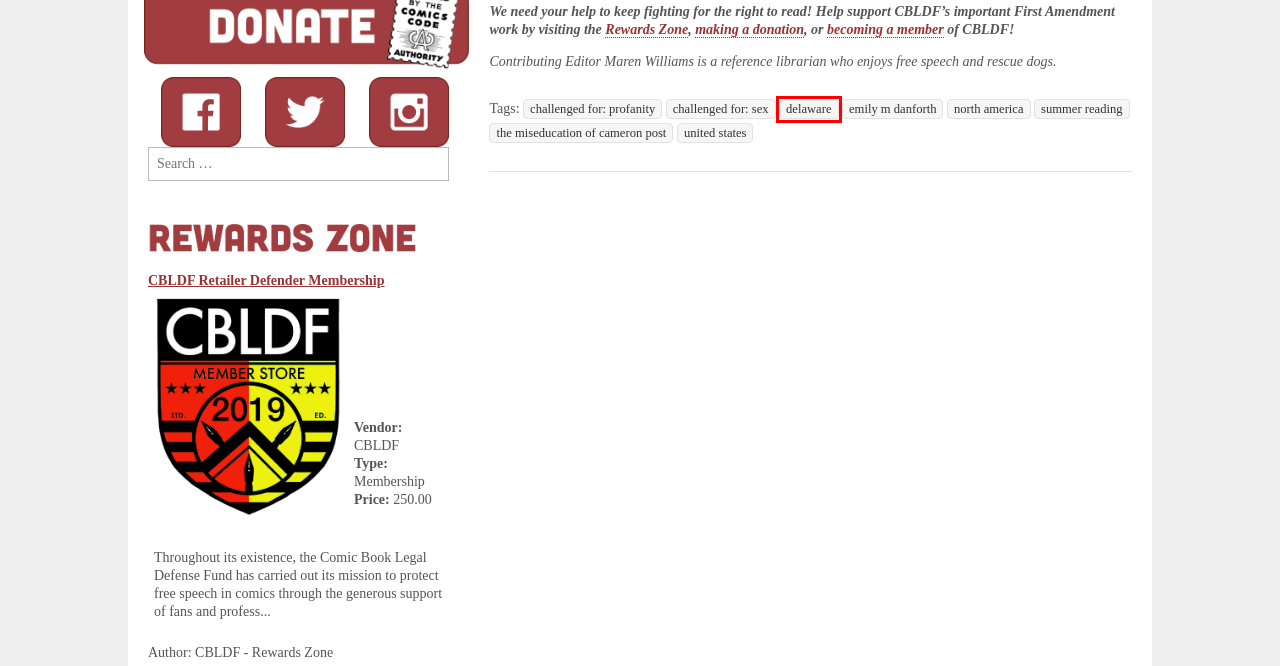Given a webpage screenshot with a red bounding box around a UI element, choose the webpage description that best matches the new webpage after clicking the element within the bounding box. Here are the candidates:
A. challenged for: sex – Comic Book Legal Defense Fund
B. delaware – Comic Book Legal Defense Fund
C. united states – Comic Book Legal Defense Fund
D. north america – Comic Book Legal Defense Fund
E. the miseducation of cameron post – Comic Book Legal Defense Fund
F. summer reading – Comic Book Legal Defense Fund
G. challenged for: profanity – Comic Book Legal Defense Fund
H. emily m danforth – Comic Book Legal Defense Fund

B